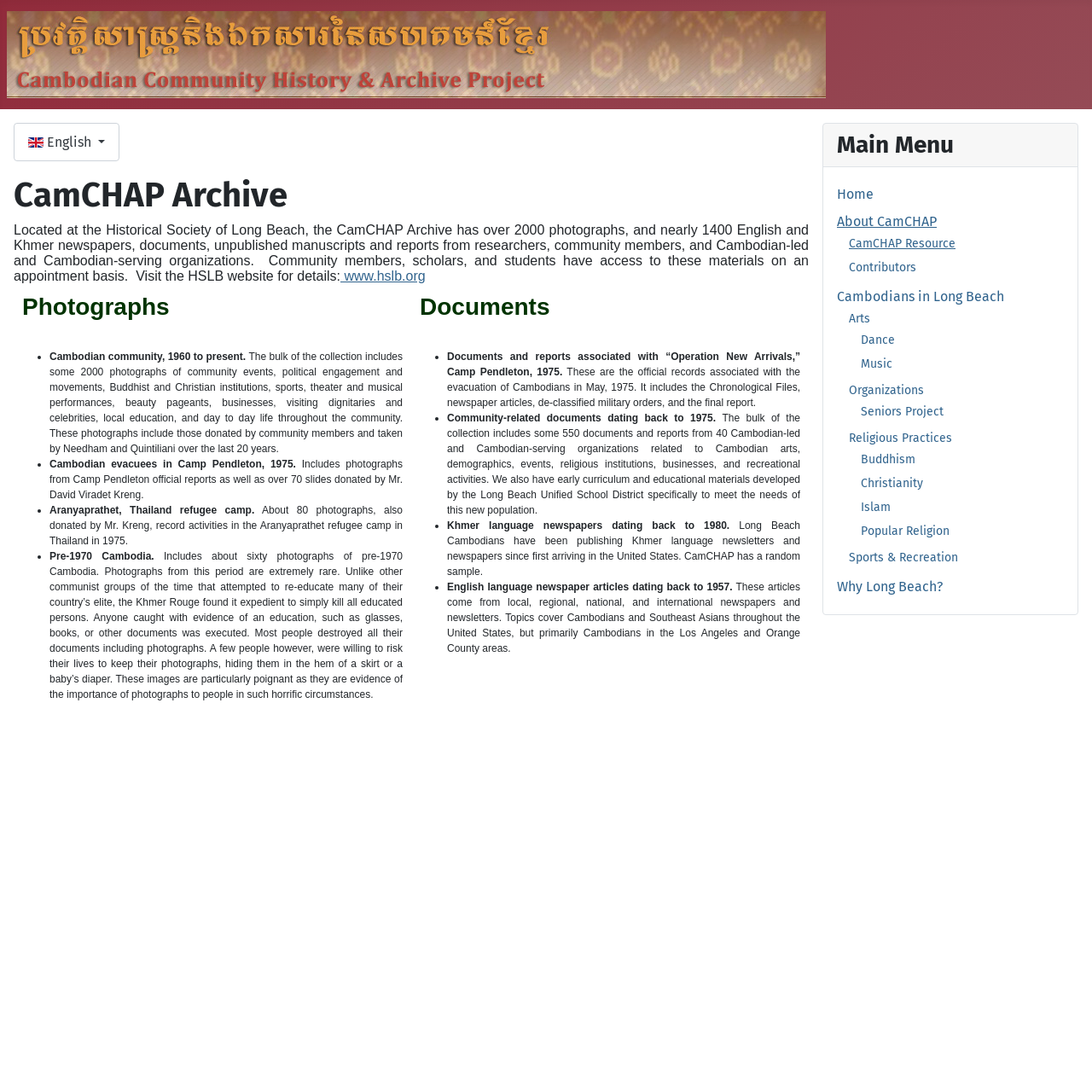Find the bounding box coordinates of the clickable area that will achieve the following instruction: "Learn about Photographs".

[0.02, 0.268, 0.369, 0.294]